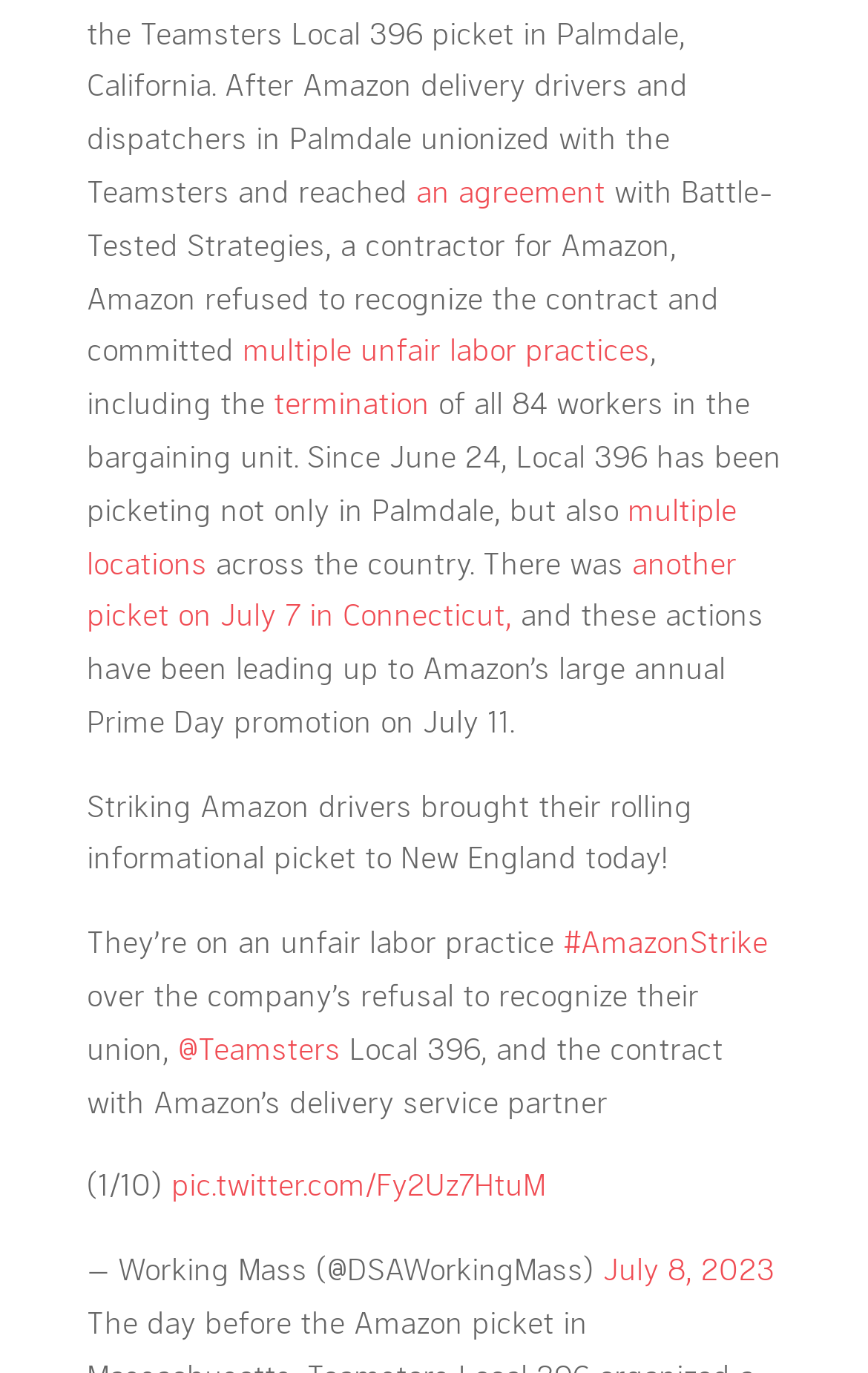Who is the author of the tweet? From the image, respond with a single word or brief phrase.

Working Mass